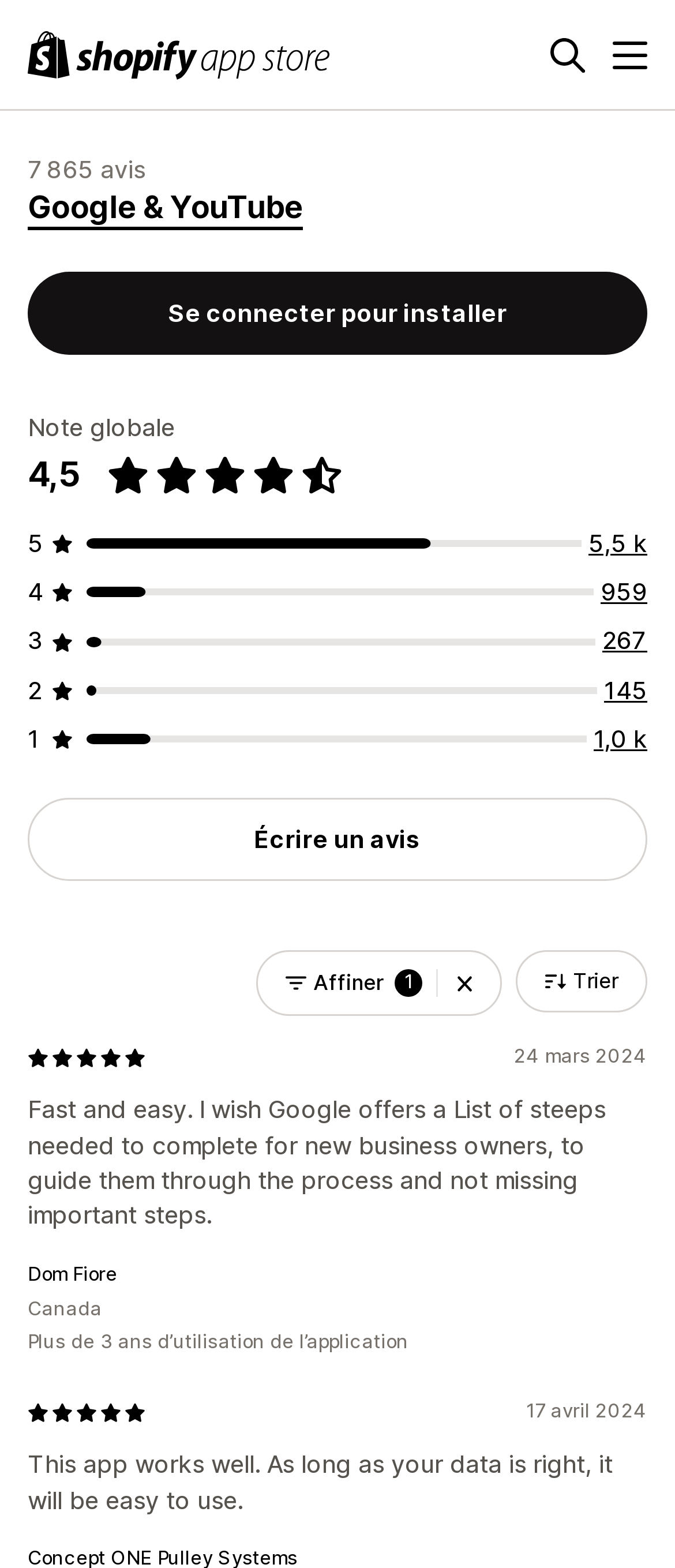What is the name of the reviewer who reviewed the app on April 17, 2024?
Using the image, provide a detailed and thorough answer to the question.

The name of the reviewer who reviewed the app on April 17, 2024 can be found by looking at the review section, which displays the reviewer's name 'Dom Fiore' along with the review date '17 avril 2024'.